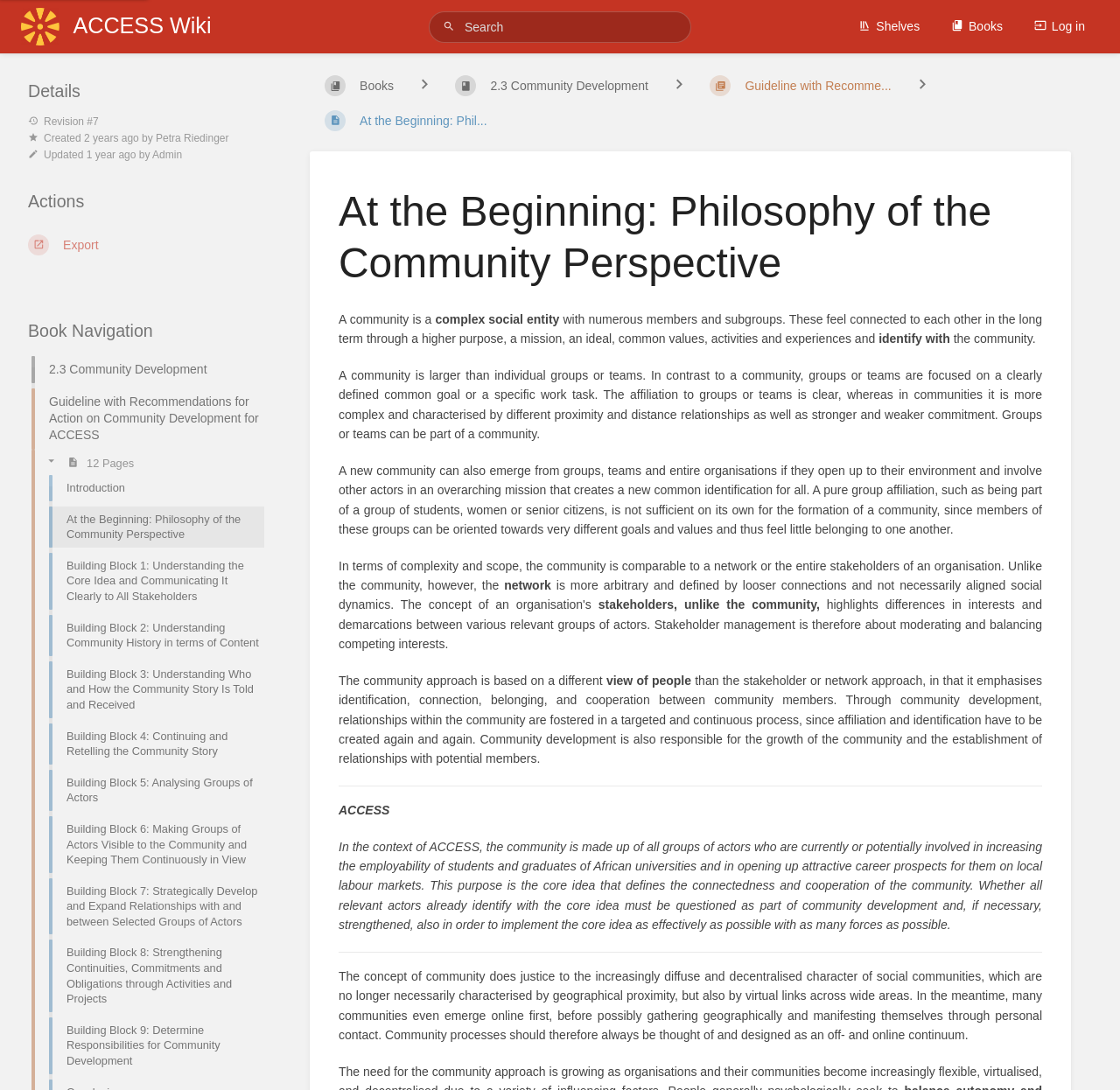Locate the bounding box coordinates of the clickable part needed for the task: "Search for something".

[0.383, 0.01, 0.617, 0.047]